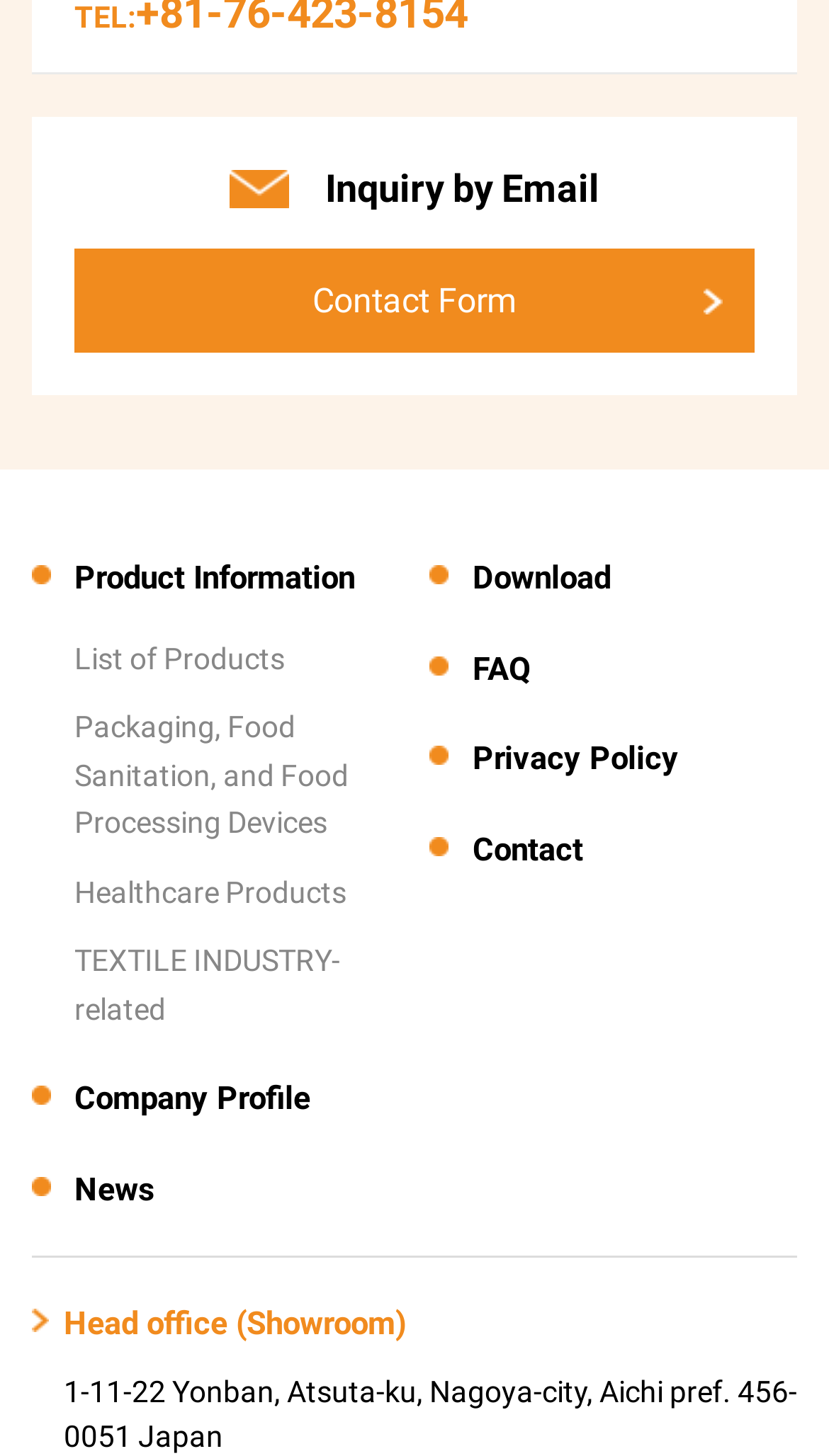Use a single word or phrase to answer this question: 
What is the first link on the page?

Contact Form